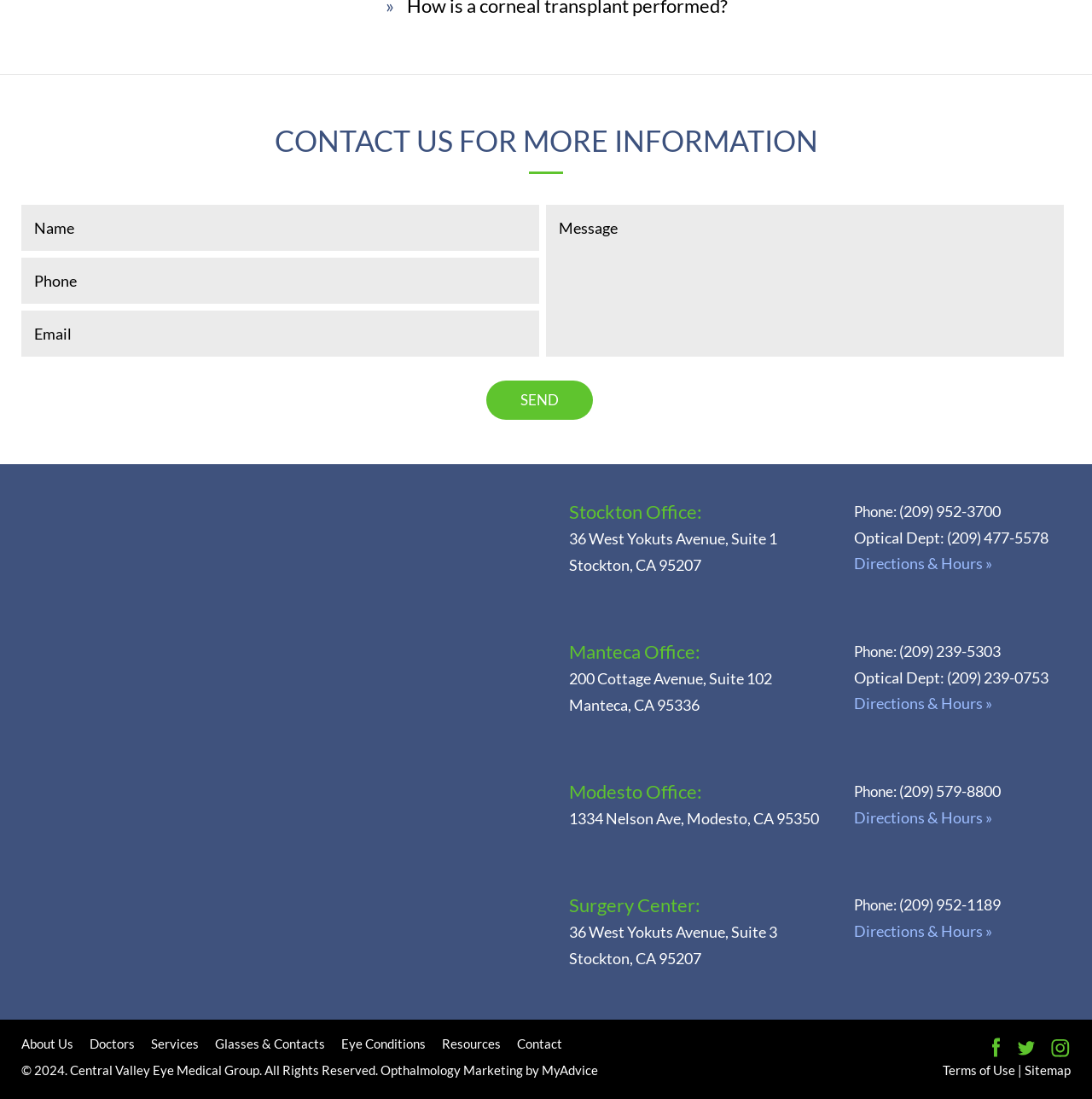Specify the bounding box coordinates of the element's region that should be clicked to achieve the following instruction: "Get career advice". The bounding box coordinates consist of four float numbers between 0 and 1, in the format [left, top, right, bottom].

None